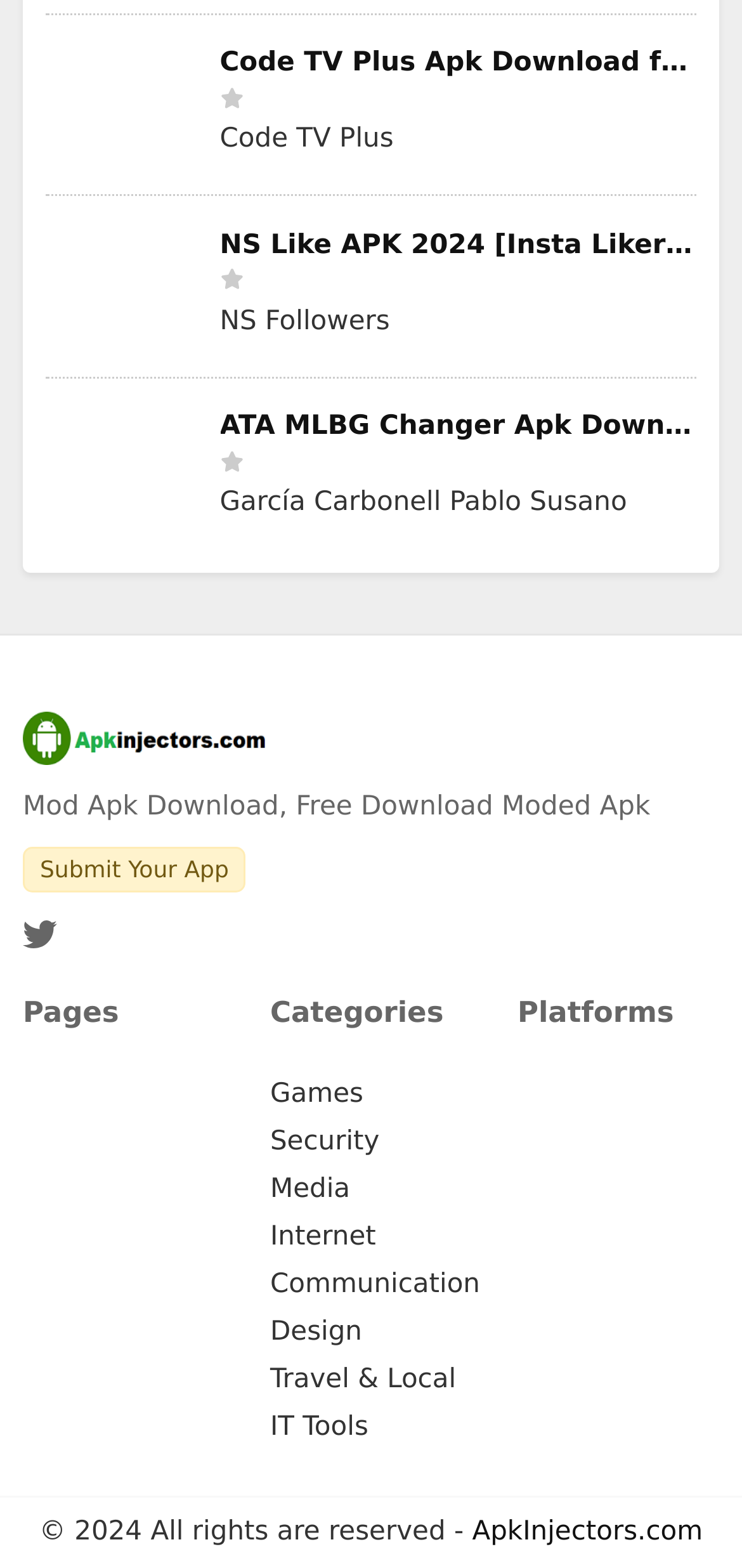What is the name of the website?
Using the image, give a concise answer in the form of a single word or short phrase.

ApkInjectors.com